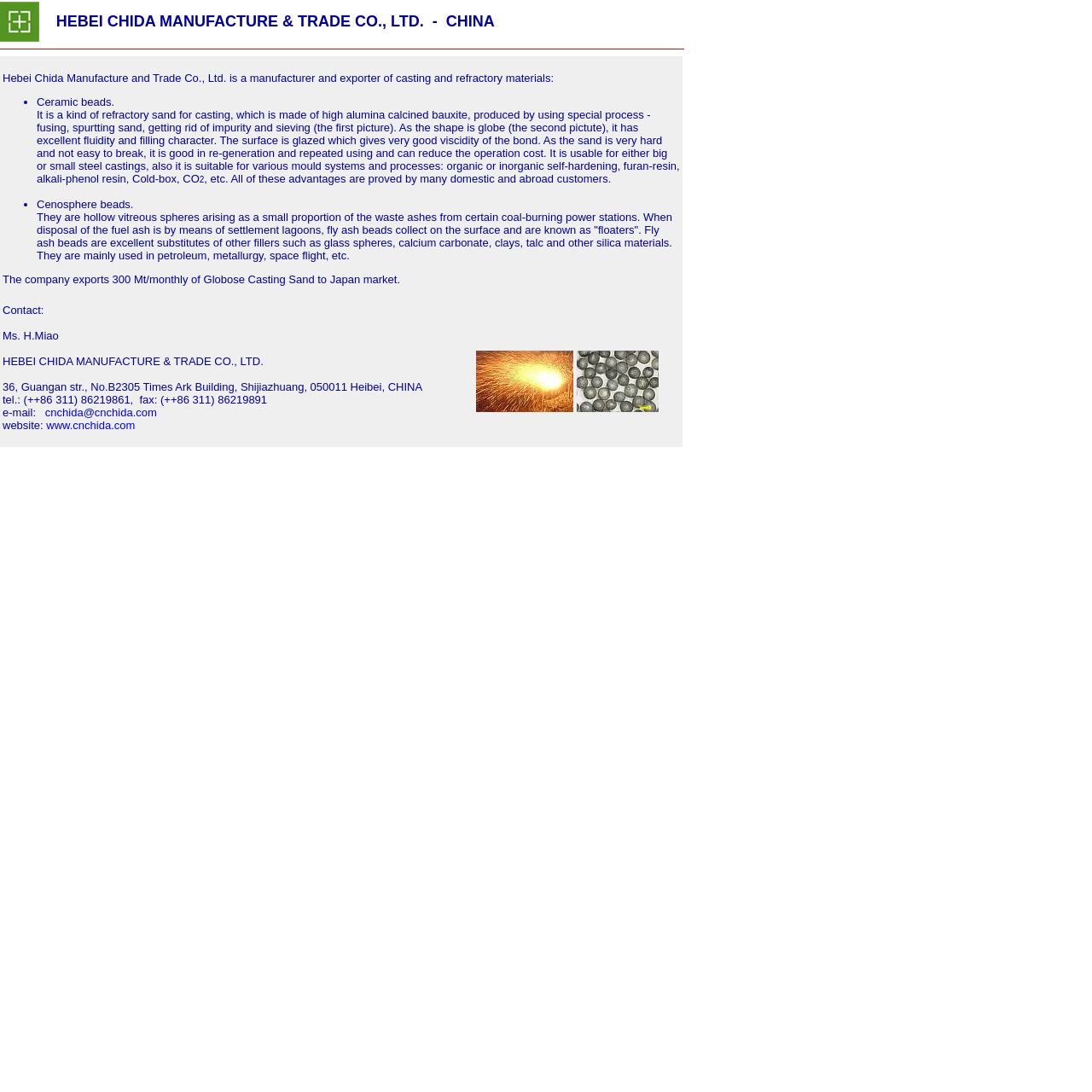Where is the company located?
Kindly offer a detailed explanation using the data available in the image.

The company's location is mentioned in the contact information section, which states that the address is 36, Guangan str., No.B2305 Times Ark Building, Shijiazhuang, 050011 Heibei, CHINA.